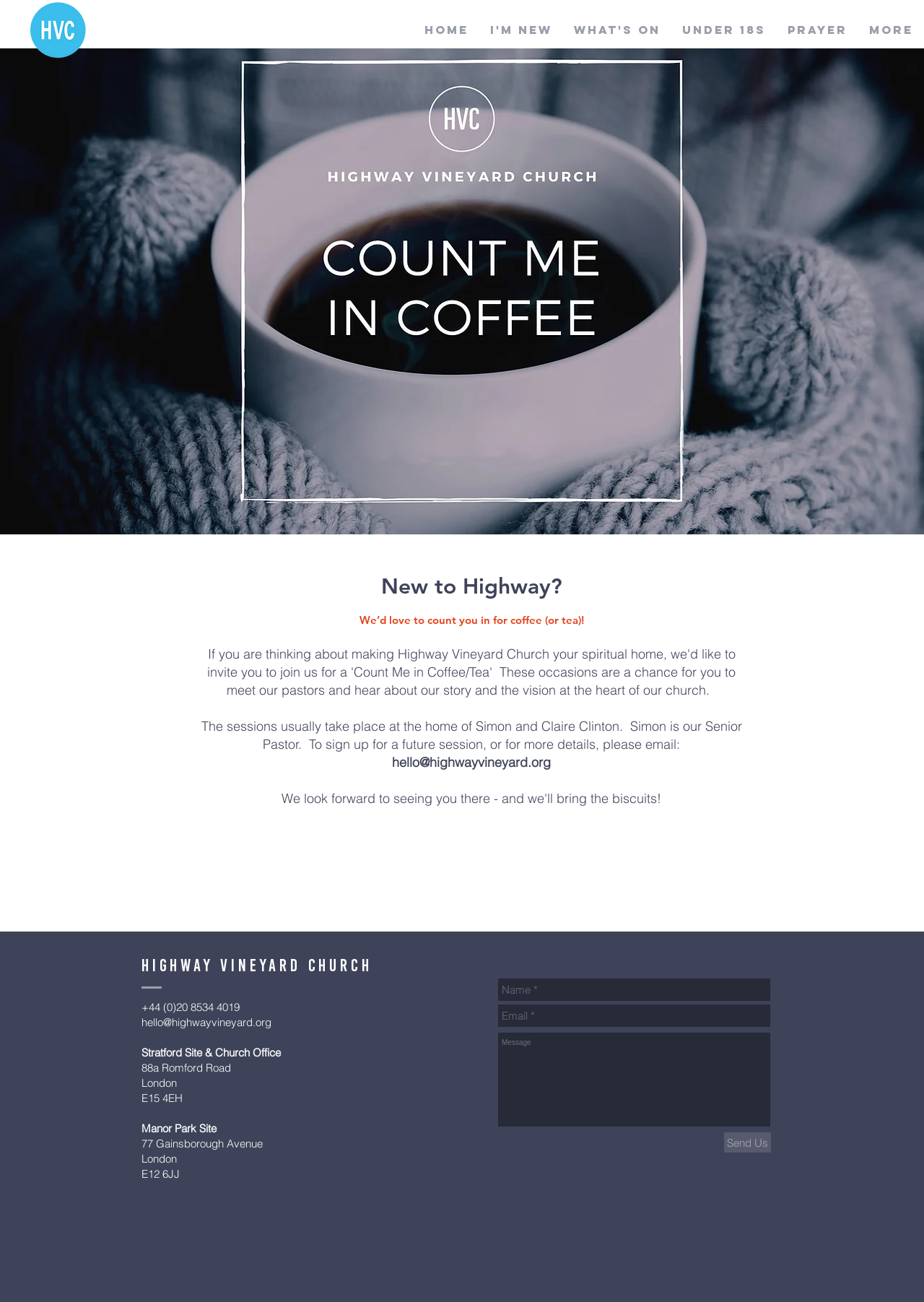Indicate the bounding box coordinates of the element that must be clicked to execute the instruction: "Click the HOME link". The coordinates should be given as four float numbers between 0 and 1, i.e., [left, top, right, bottom].

[0.448, 0.013, 0.519, 0.033]